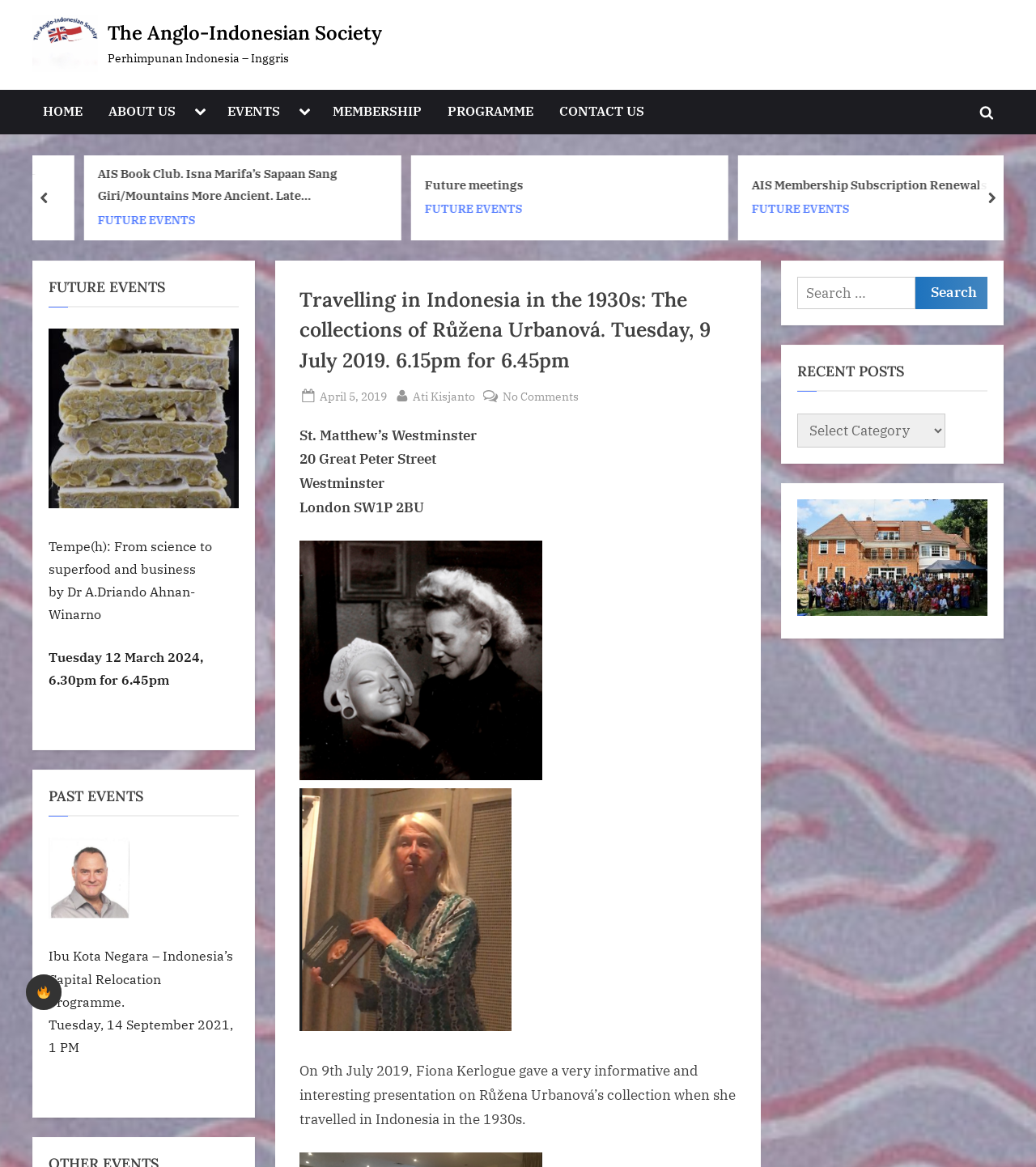Locate the bounding box coordinates of the UI element described by: "Toggle sub-menu". The bounding box coordinates should consist of four float numbers between 0 and 1, i.e., [left, top, right, bottom].

[0.381, 0.183, 0.405, 0.204]